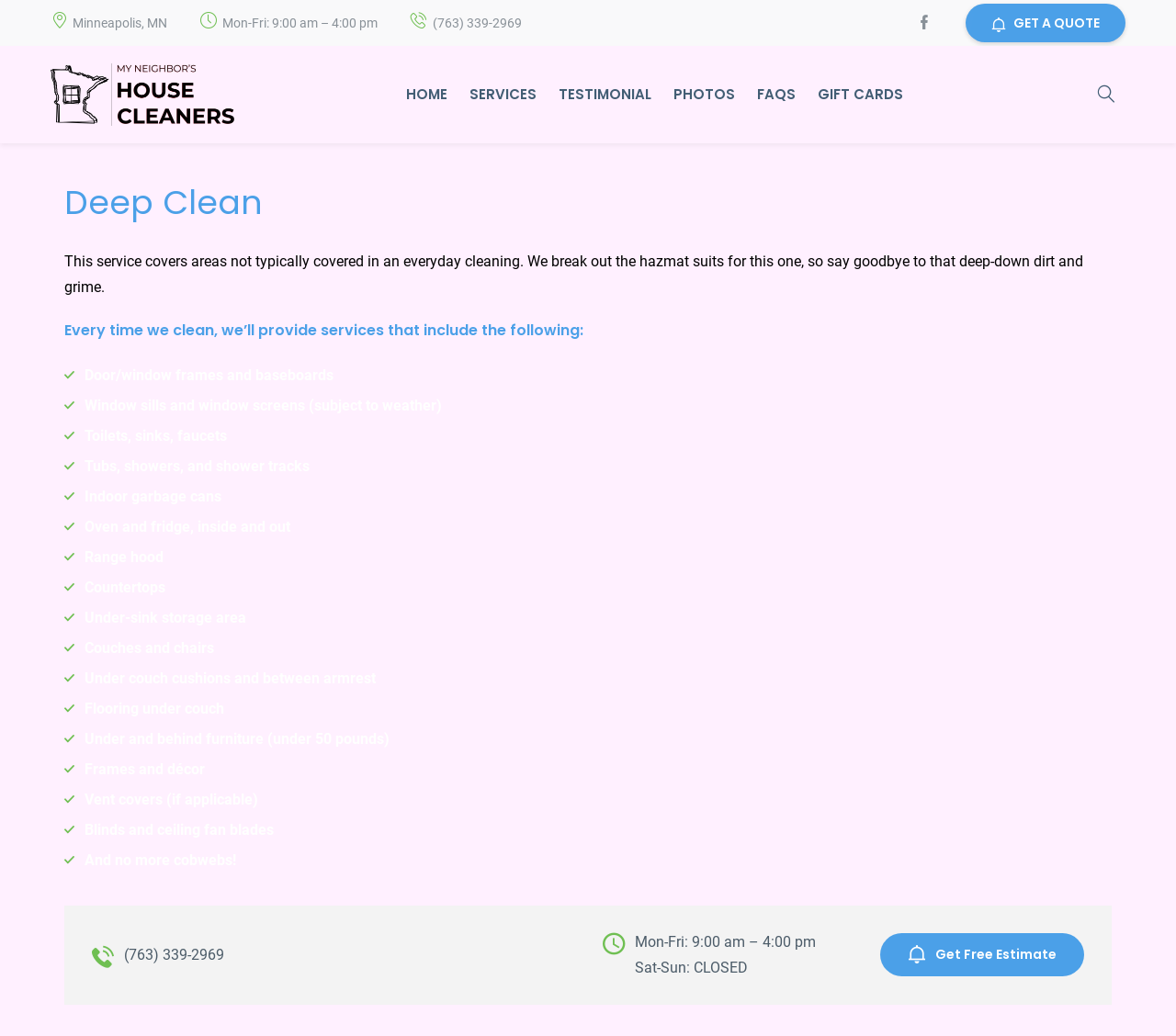Given the element description "(763) 339-2969", identify the bounding box of the corresponding UI element.

[0.368, 0.015, 0.444, 0.029]